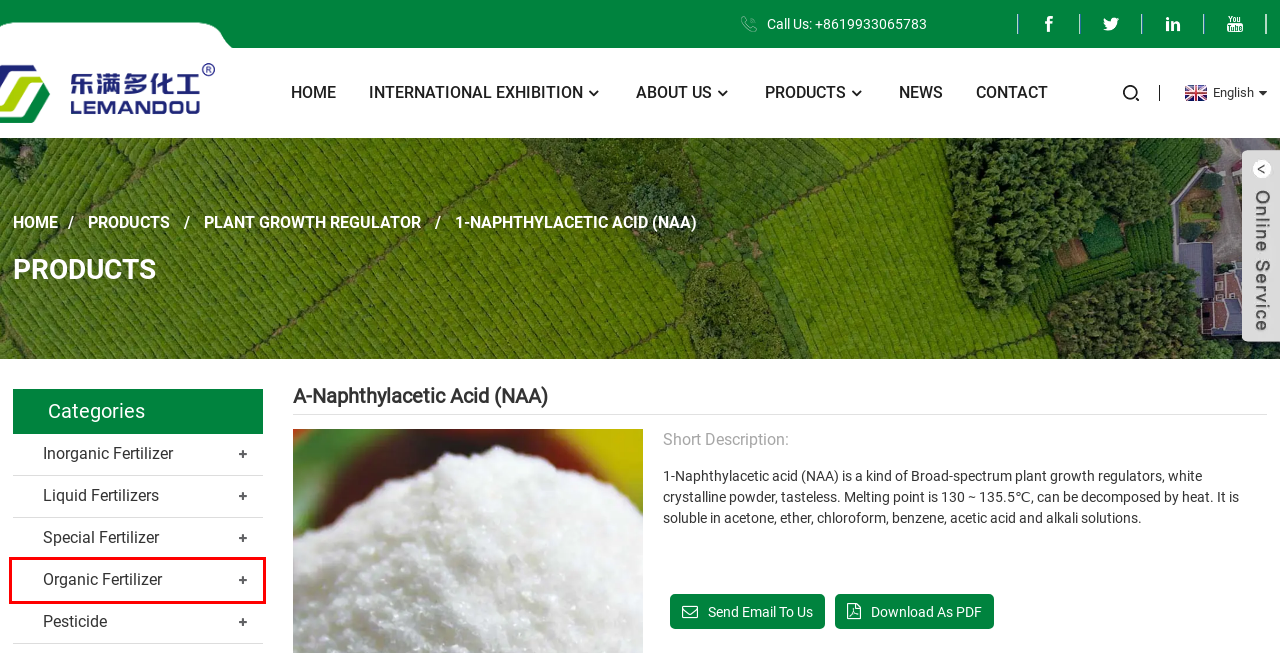Given a webpage screenshot with a UI element marked by a red bounding box, choose the description that best corresponds to the new webpage that will appear after clicking the element. The candidates are:
A. Liquid fertilizers Factory, Suppliers - China Liquid fertilizers Manufacturers
B. About Us | Shijiazhuang Lemandou Chemicals Co., Ltd.
C. Organic Fertilizer Factory, Suppliers - China Organic Fertilizer Manufacturers
D. Pesticide Factory, Suppliers - China Pesticide Manufacturers
E. Products Factory, Suppliers - China Products Manufacturers
F. 1-Naphthylacetic Acid (NAA) Factory, Suppliers - China 1-Naphthylacetic Acid (NAA) Manufacturers
G. Inorganic Fertilizer, Organic Fertilizer, Pesticide - Lemandou
H. Inorganic fertilizer Factory, Suppliers - China Inorganic fertilizer Manufacturers

C